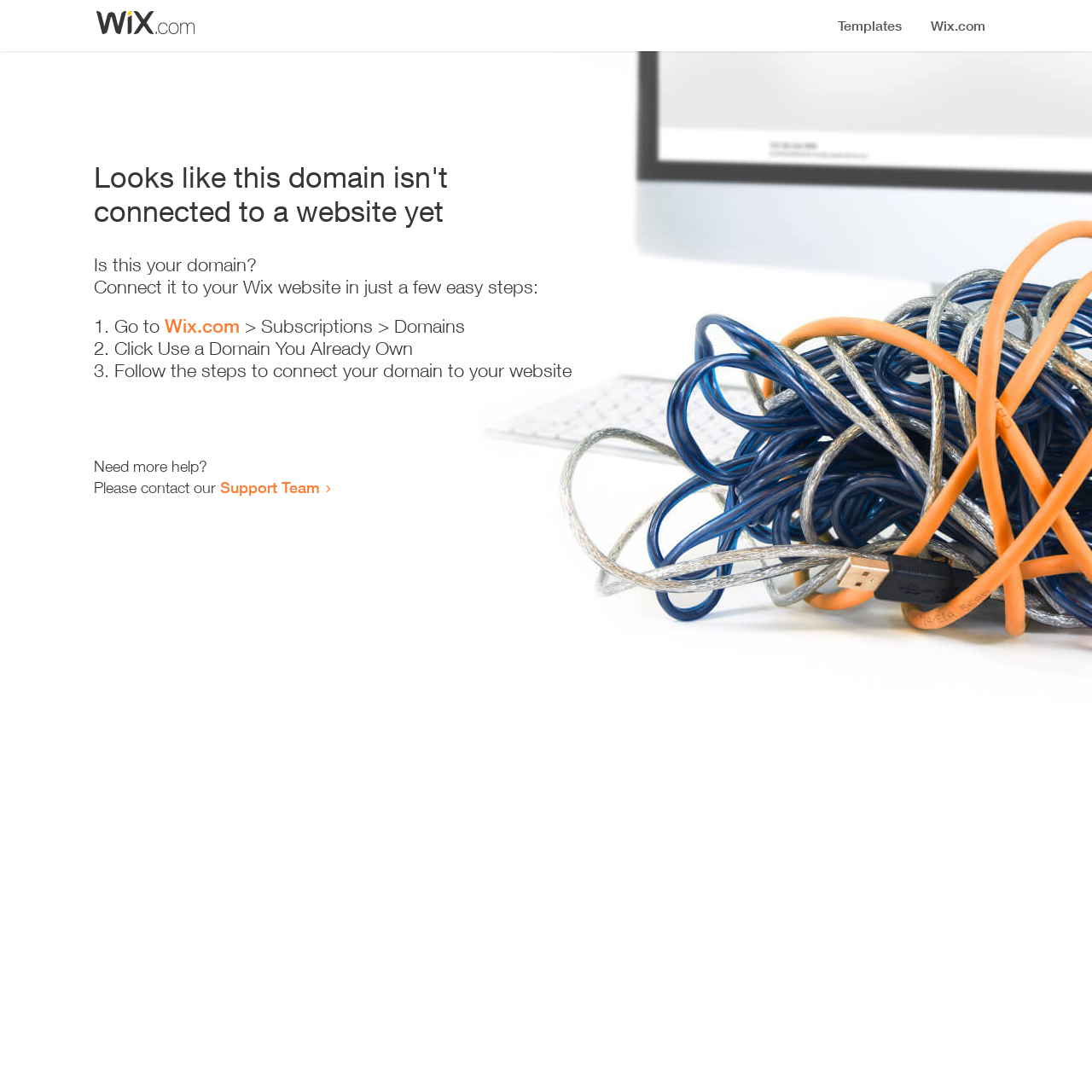Give a full account of the webpage's elements and their arrangement.

The webpage appears to be an error page, indicating that a domain is not connected to a website yet. At the top, there is a small image, followed by a heading that states the error message. Below the heading, there is a series of instructions to connect the domain to a Wix website. The instructions are presented in a step-by-step format, with each step numbered and accompanied by a brief description. The first step involves going to Wix.com and navigating to the Subscriptions and Domains section. The second step is to click on "Use a Domain You Already Own", and the third step is to follow the instructions to connect the domain to the website. 

At the bottom of the page, there is a section that offers additional help, with a link to contact the Support Team. The overall layout is simple and easy to follow, with clear headings and concise text.